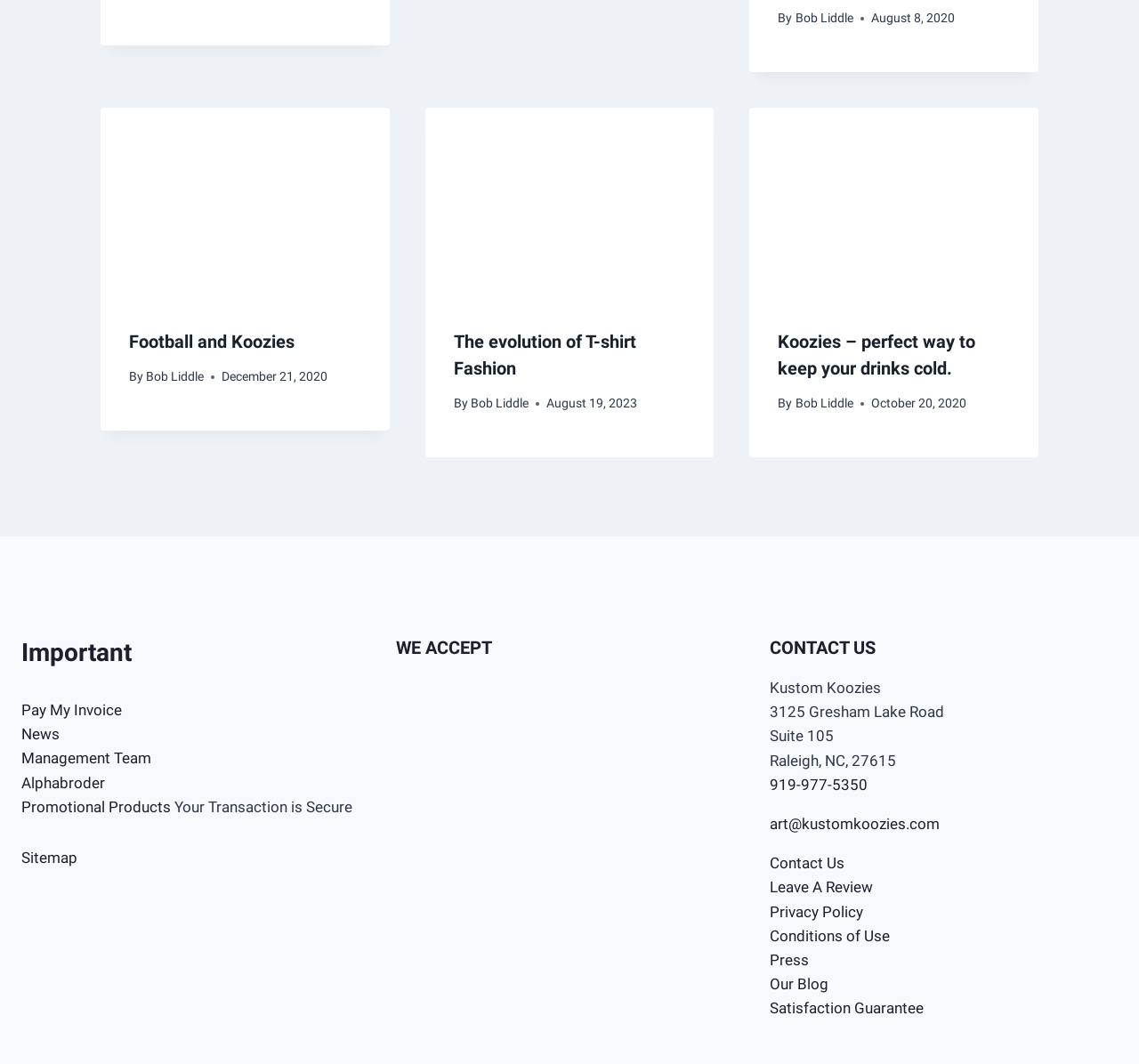Please analyze the image and provide a thorough answer to the question:
What is the date of the article 'Koozies – perfect way to keep your drinks cold.'?

I found the article 'Koozies – perfect way to keep your drinks cold.' which has a time element with the text 'October 20, 2020', indicating that this is the date of the article.